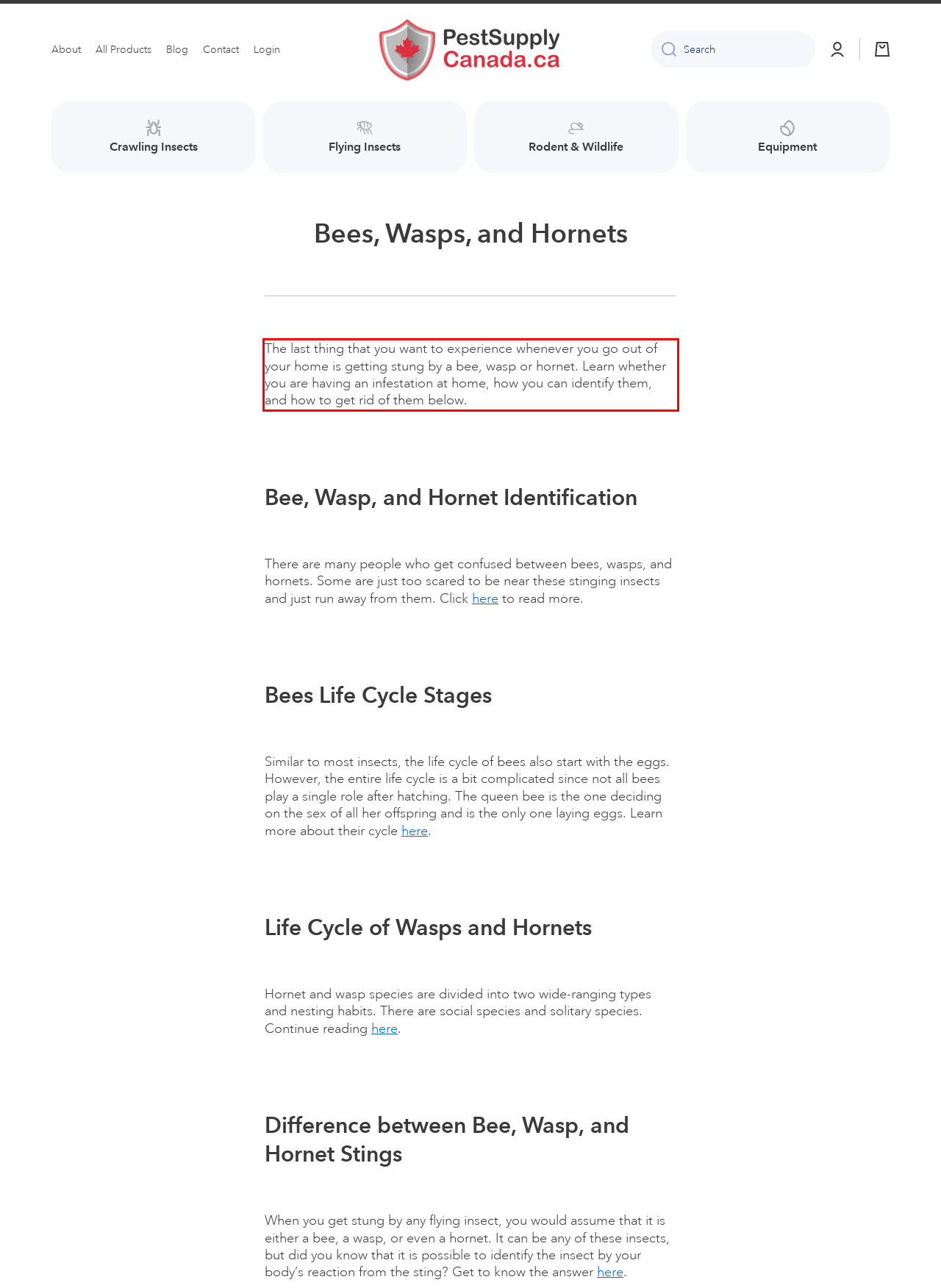Using the webpage screenshot, recognize and capture the text within the red bounding box.

The last thing that you want to experience whenever you go out of your home is getting stung by a bee, wasp or hornet. Learn whether you are having an infestation at home, how you can identify them, and how to get rid of them below.